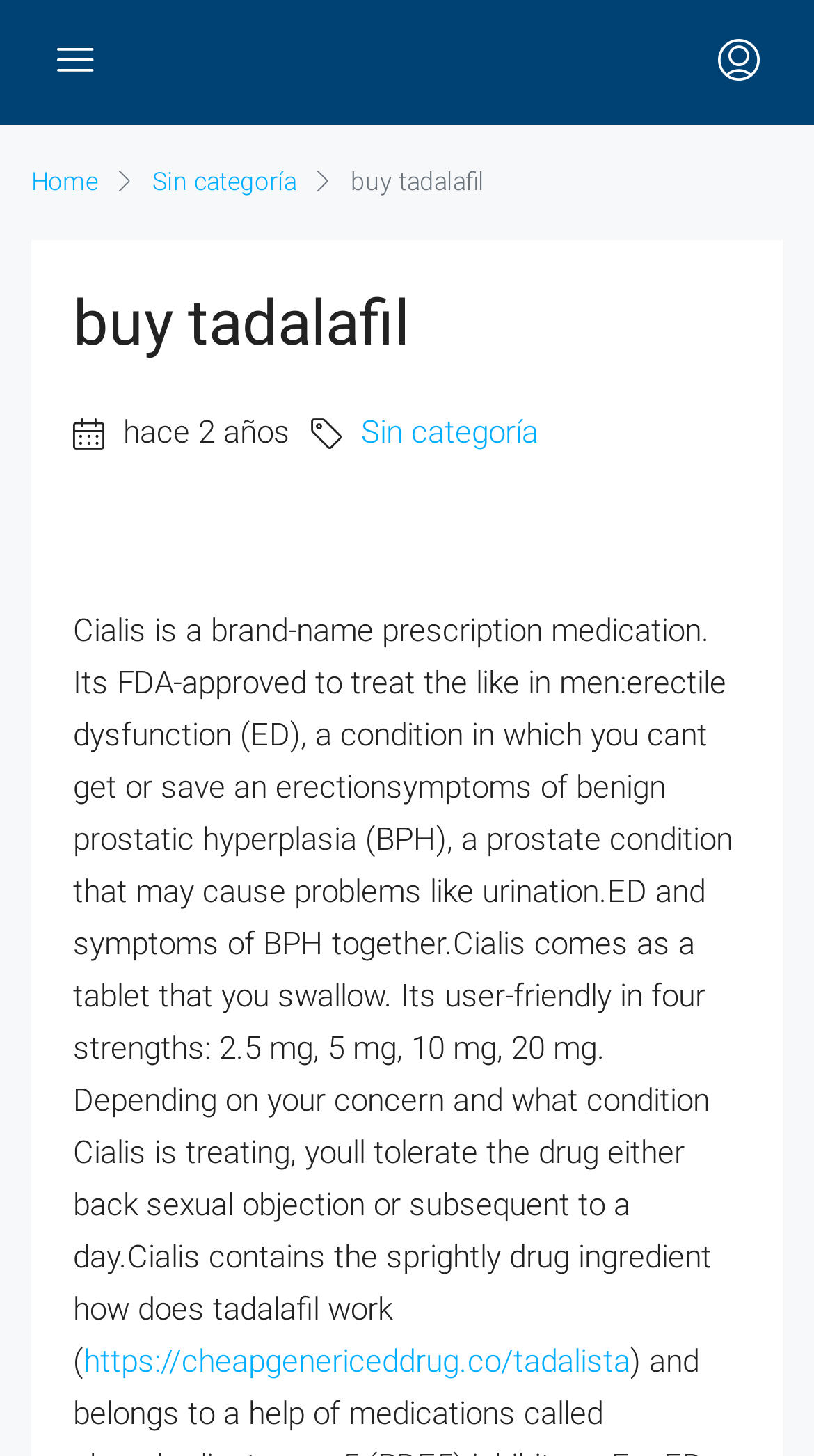Identify the bounding box coordinates for the UI element that matches this description: "Home".

[0.038, 0.108, 0.121, 0.143]